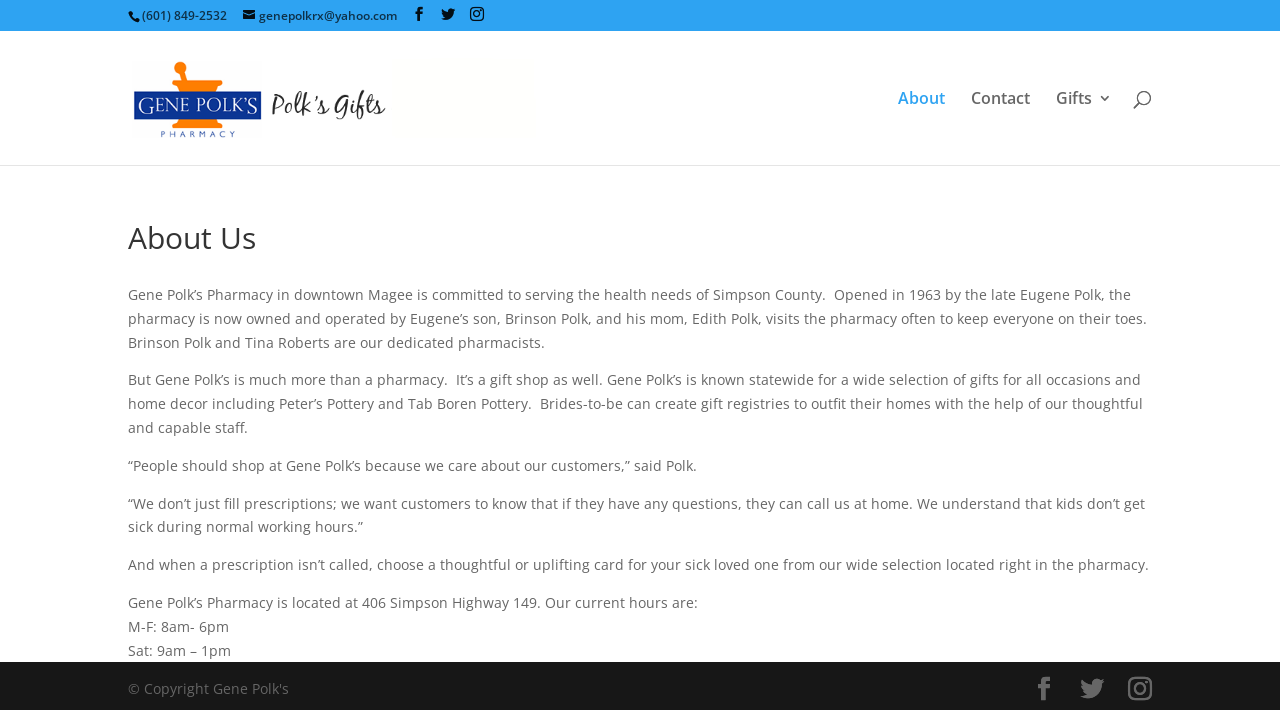Determine the bounding box coordinates for the HTML element mentioned in the following description: "Contact". The coordinates should be a list of four floats ranging from 0 to 1, represented as [left, top, right, bottom].

[0.759, 0.128, 0.805, 0.232]